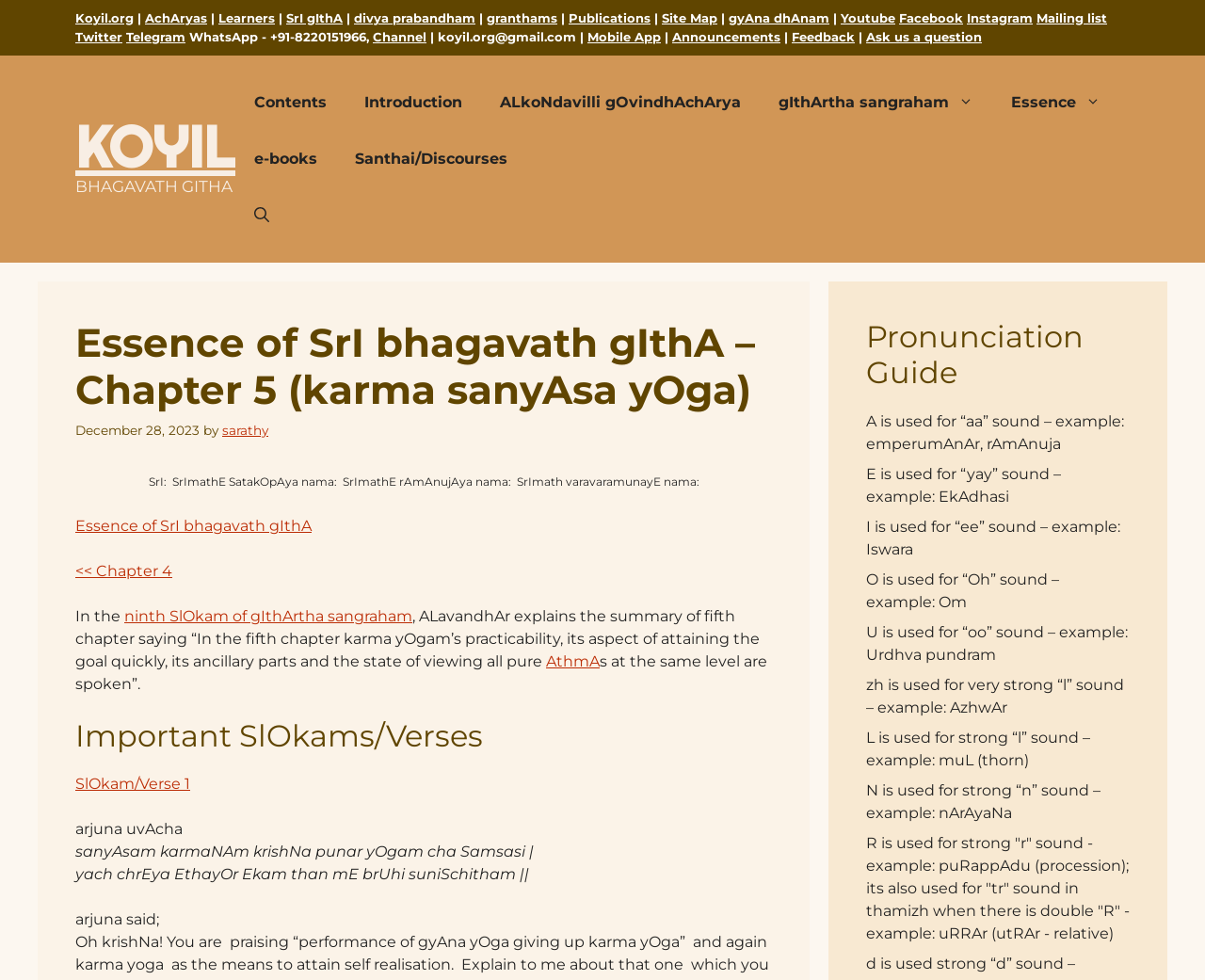Use a single word or phrase to answer the question:
What is the link to the previous chapter?

<< Chapter 4